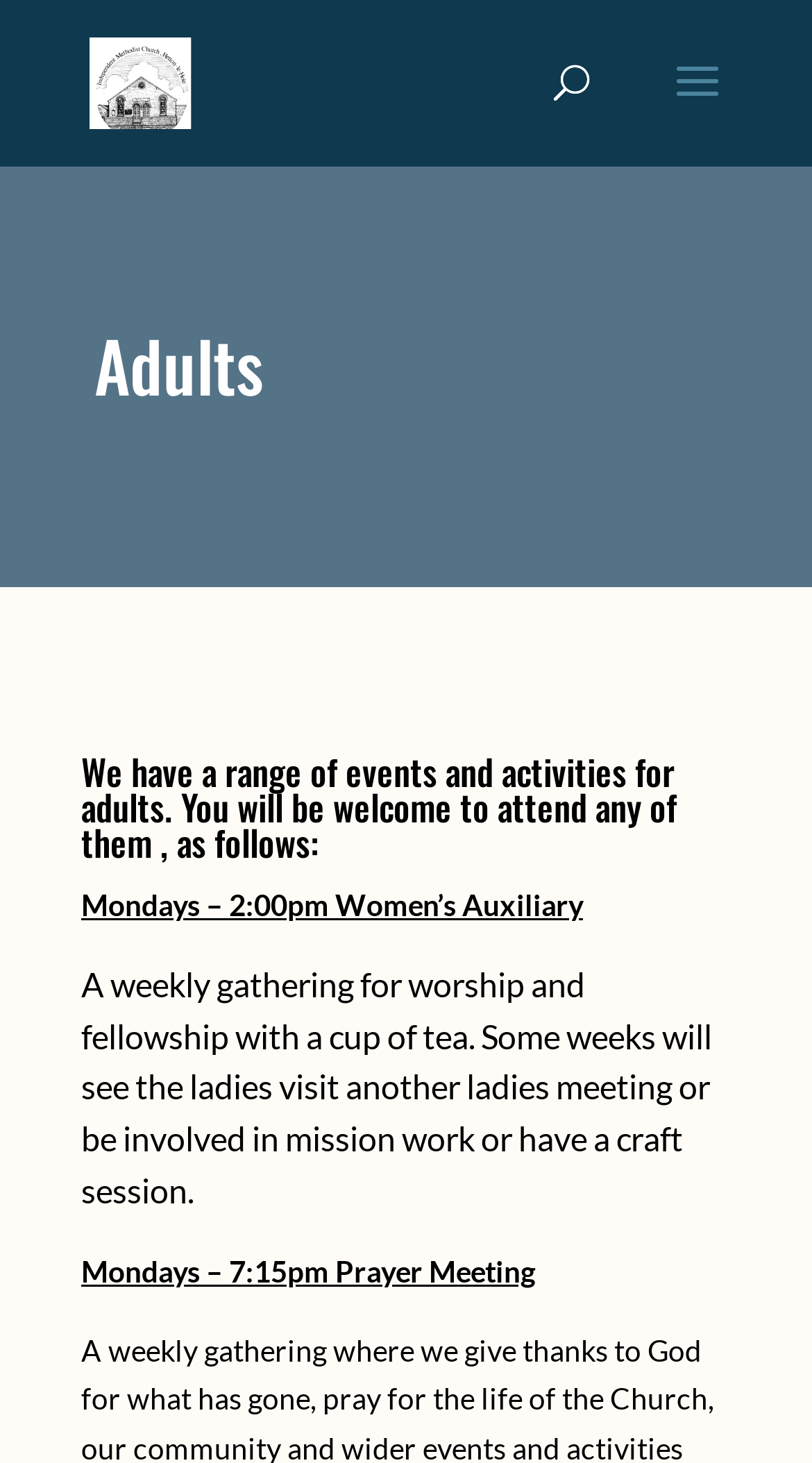Refer to the image and answer the question with as much detail as possible: What is the name of the church?

I found the answer by looking at the link and image at the top of the webpage, which both have the text 'Hetton le Hole Independent Methodist Church'.